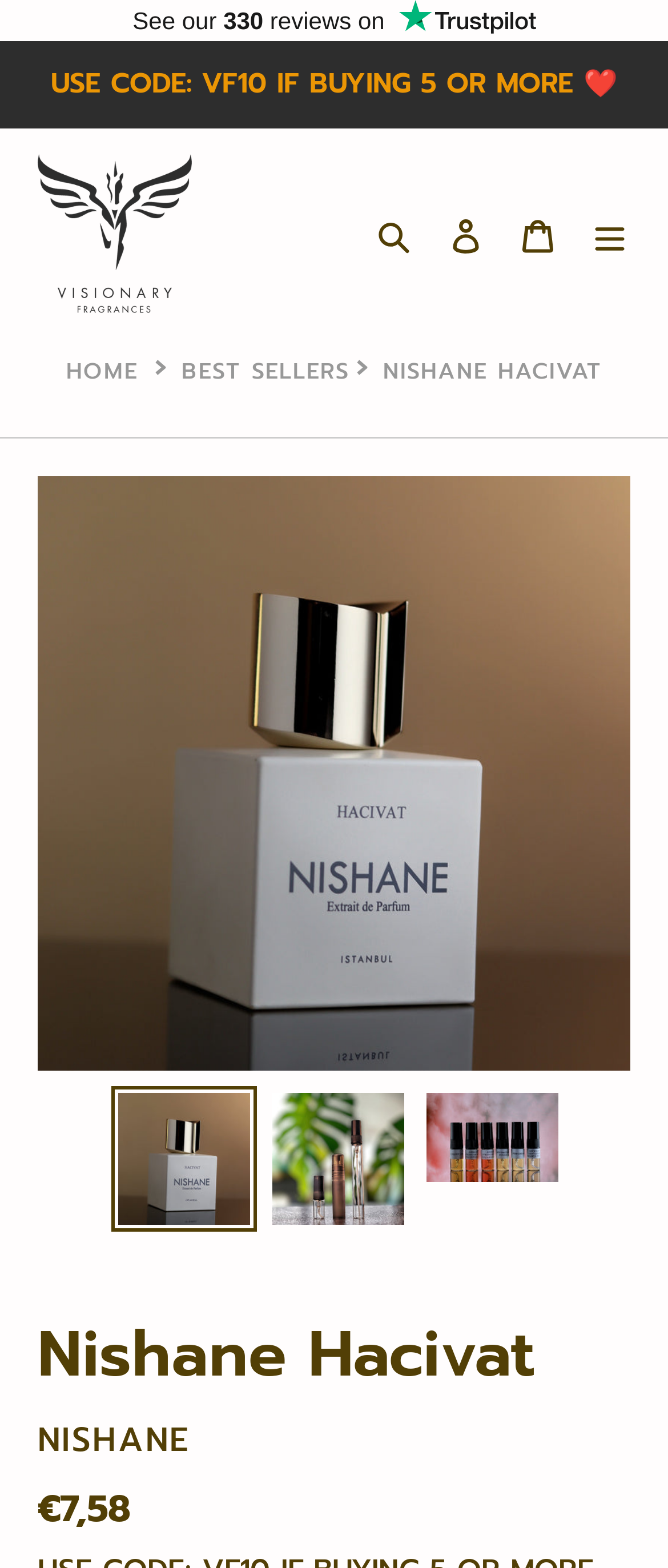Provide the bounding box coordinates of the area you need to click to execute the following instruction: "Search for a perfume".

[0.536, 0.124, 0.644, 0.175]